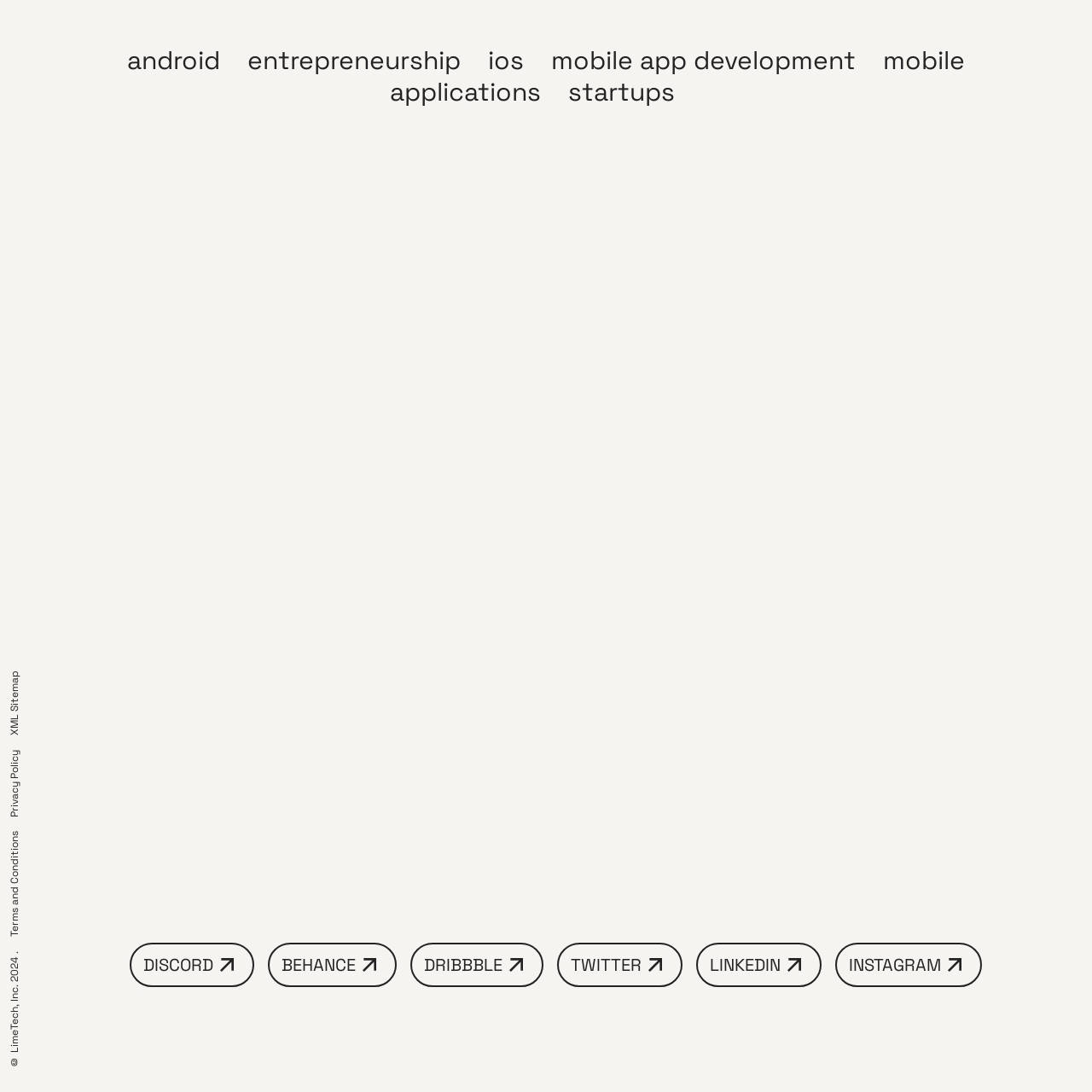Inspect the image outlined by the red box and answer the question using a single word or phrase:
What is the purpose of the image?

To enhance the launch announcement